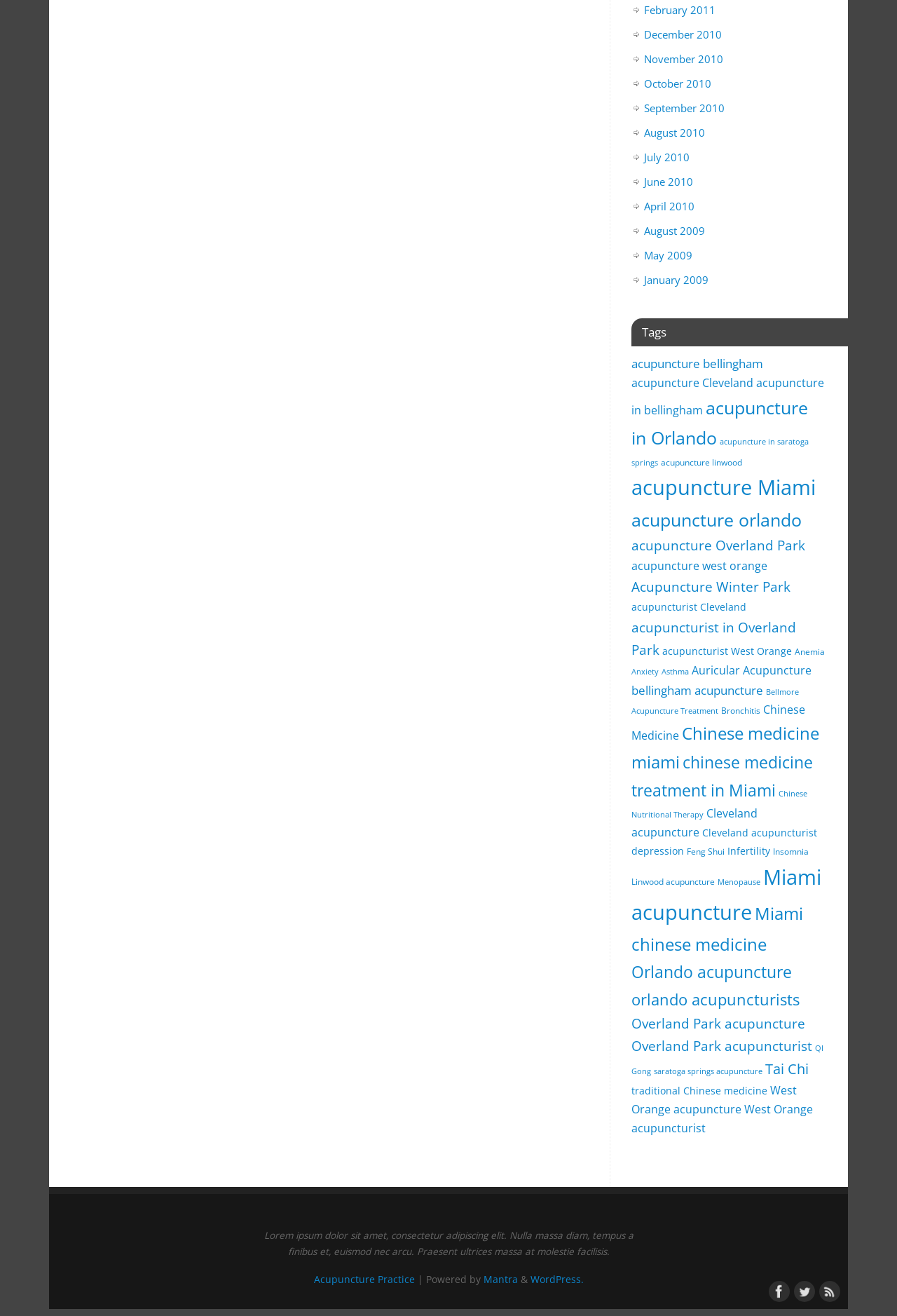Predict the bounding box for the UI component with the following description: "title="RSS"".

[0.913, 0.973, 0.934, 0.987]